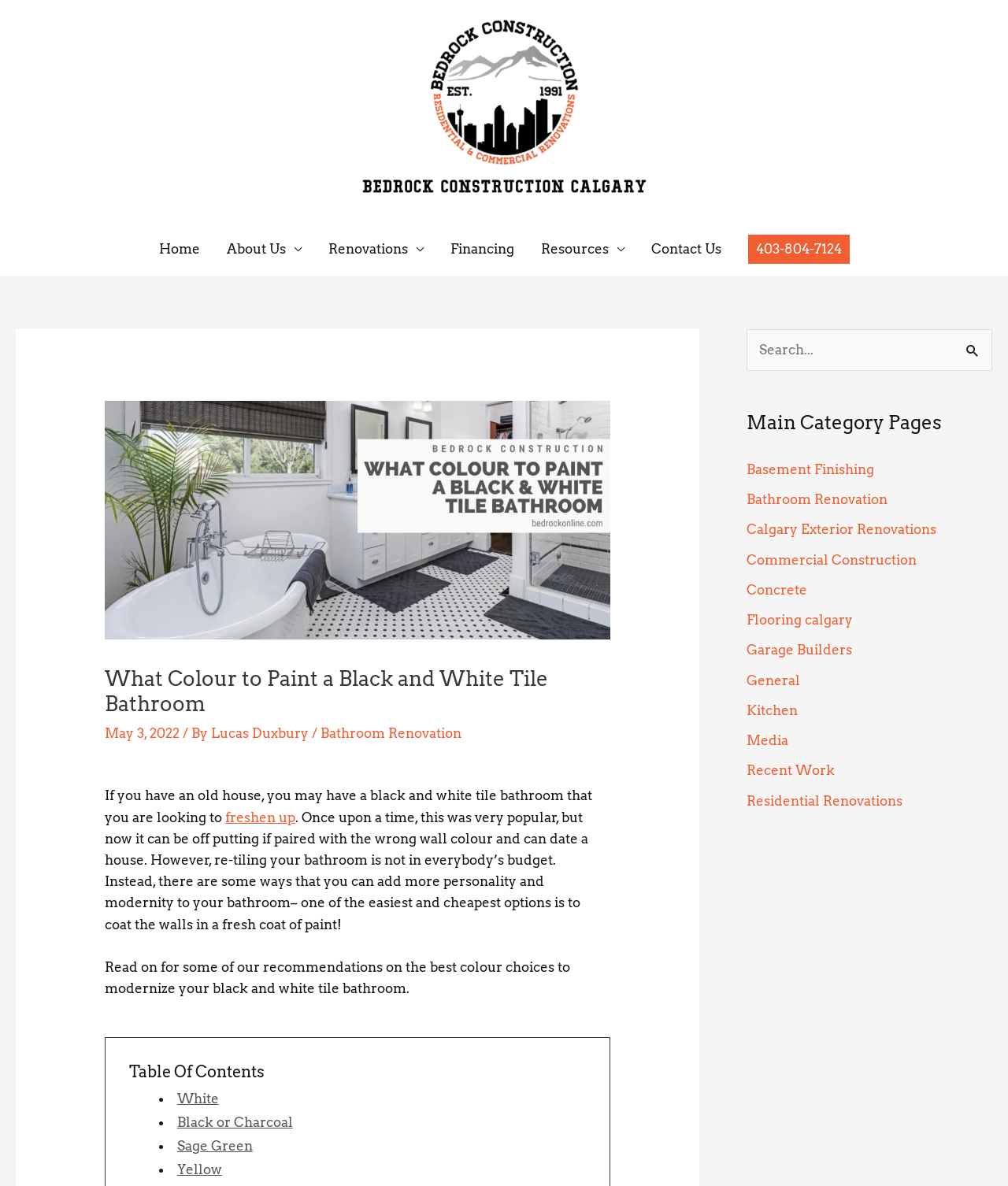Can you provide the bounding box coordinates for the element that should be clicked to implement the instruction: "Click on the 'Contact Us' link"?

[0.632, 0.187, 0.729, 0.232]